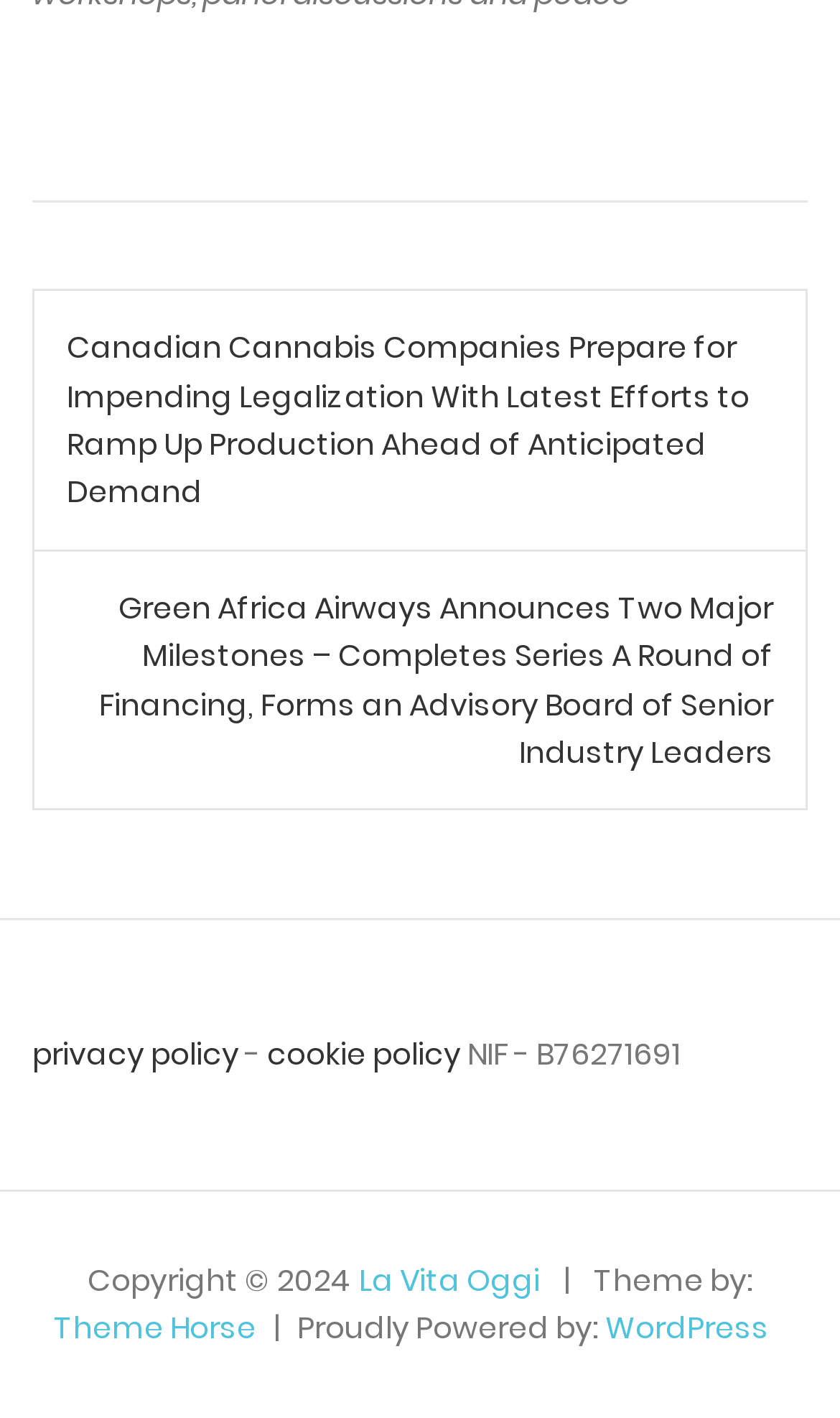Identify the bounding box coordinates for the UI element described as follows: "privacy policy". Ensure the coordinates are four float numbers between 0 and 1, formatted as [left, top, right, bottom].

[0.038, 0.728, 0.285, 0.759]